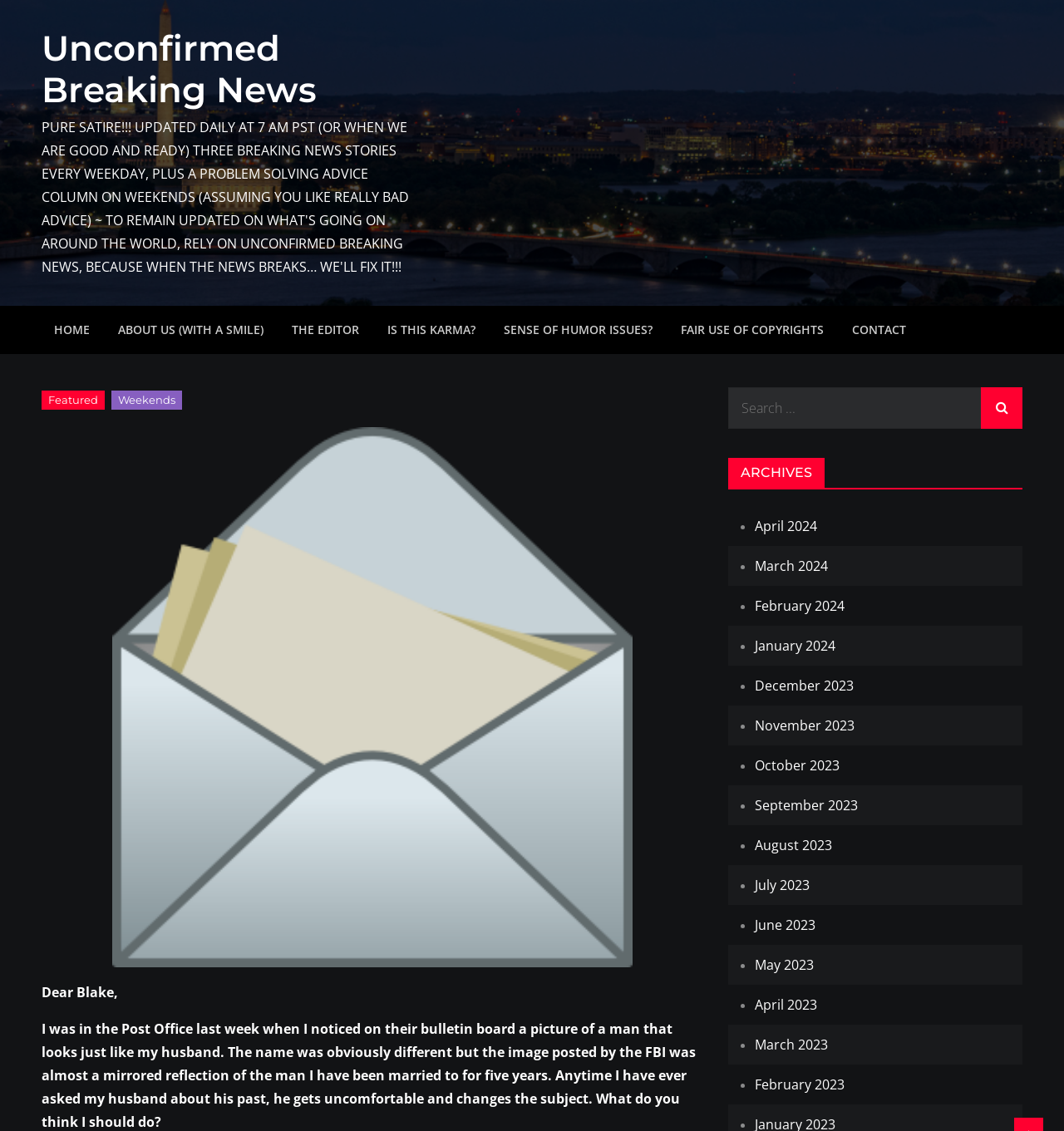What is the name of the advice column?
Kindly give a detailed and elaborate answer to the question.

The name of the advice column can be found in the heading element at the top of the webpage, which reads 'Blake's Advice Column - Unconfirmed Breaking News'.